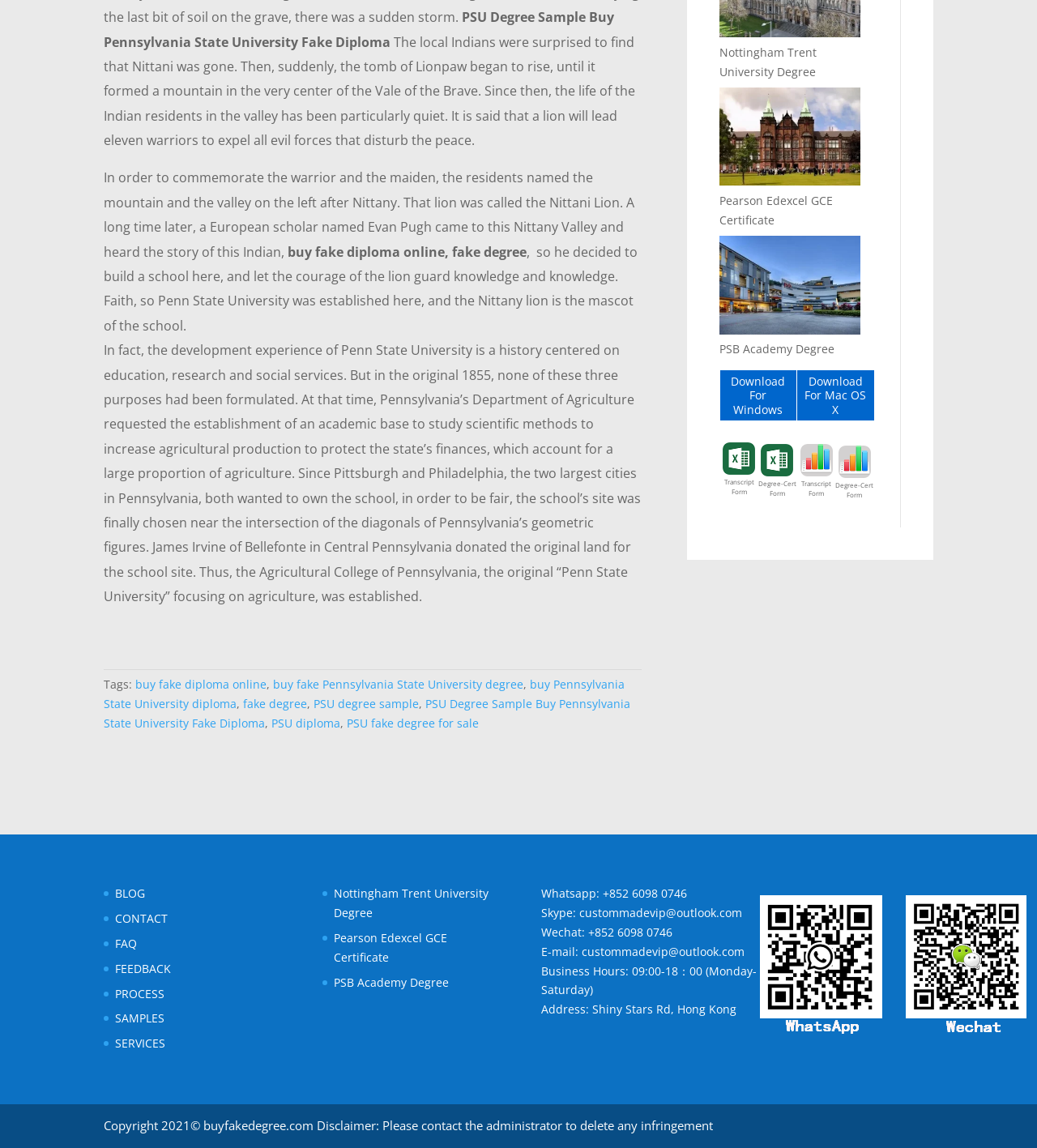Identify the bounding box coordinates of the part that should be clicked to carry out this instruction: "Click on 'buy fake diploma online'".

[0.13, 0.589, 0.257, 0.603]